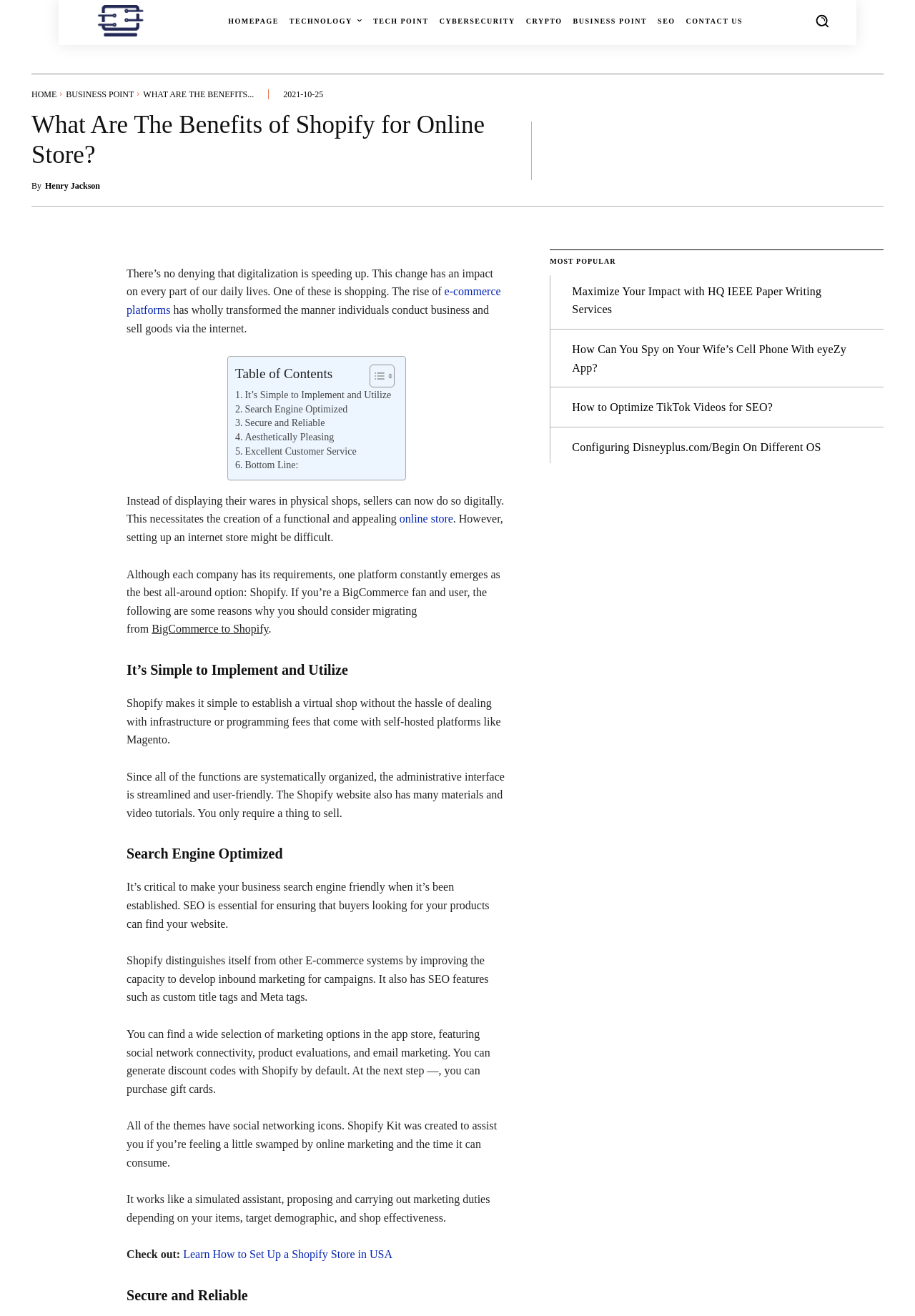Bounding box coordinates are specified in the format (top-left x, top-left y, bottom-right x, bottom-right y). All values are floating point numbers bounded between 0 and 1. Please provide the bounding box coordinate of the region this sentence describes: Business Point

[0.626, 0.01, 0.707, 0.022]